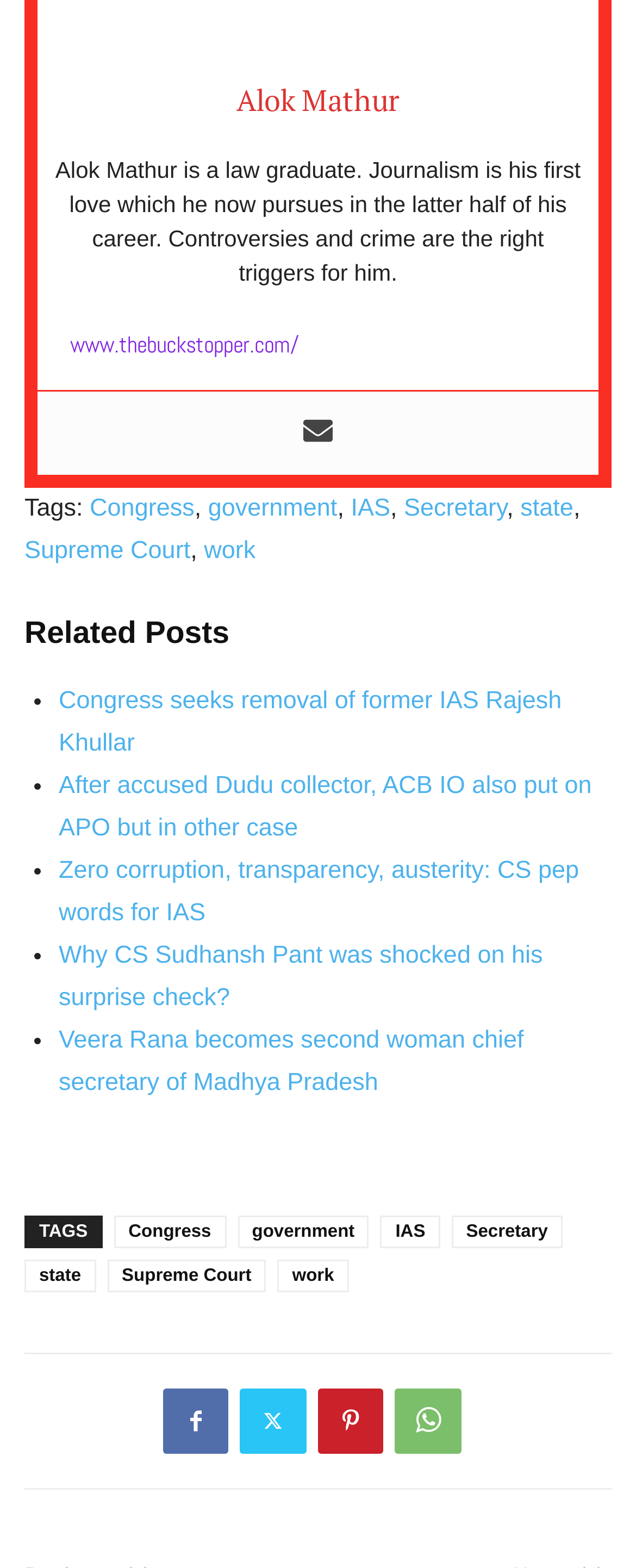Please find and report the bounding box coordinates of the element to click in order to perform the following action: "Check the tags for the post". The coordinates should be expressed as four float numbers between 0 and 1, in the format [left, top, right, bottom].

[0.062, 0.779, 0.138, 0.792]